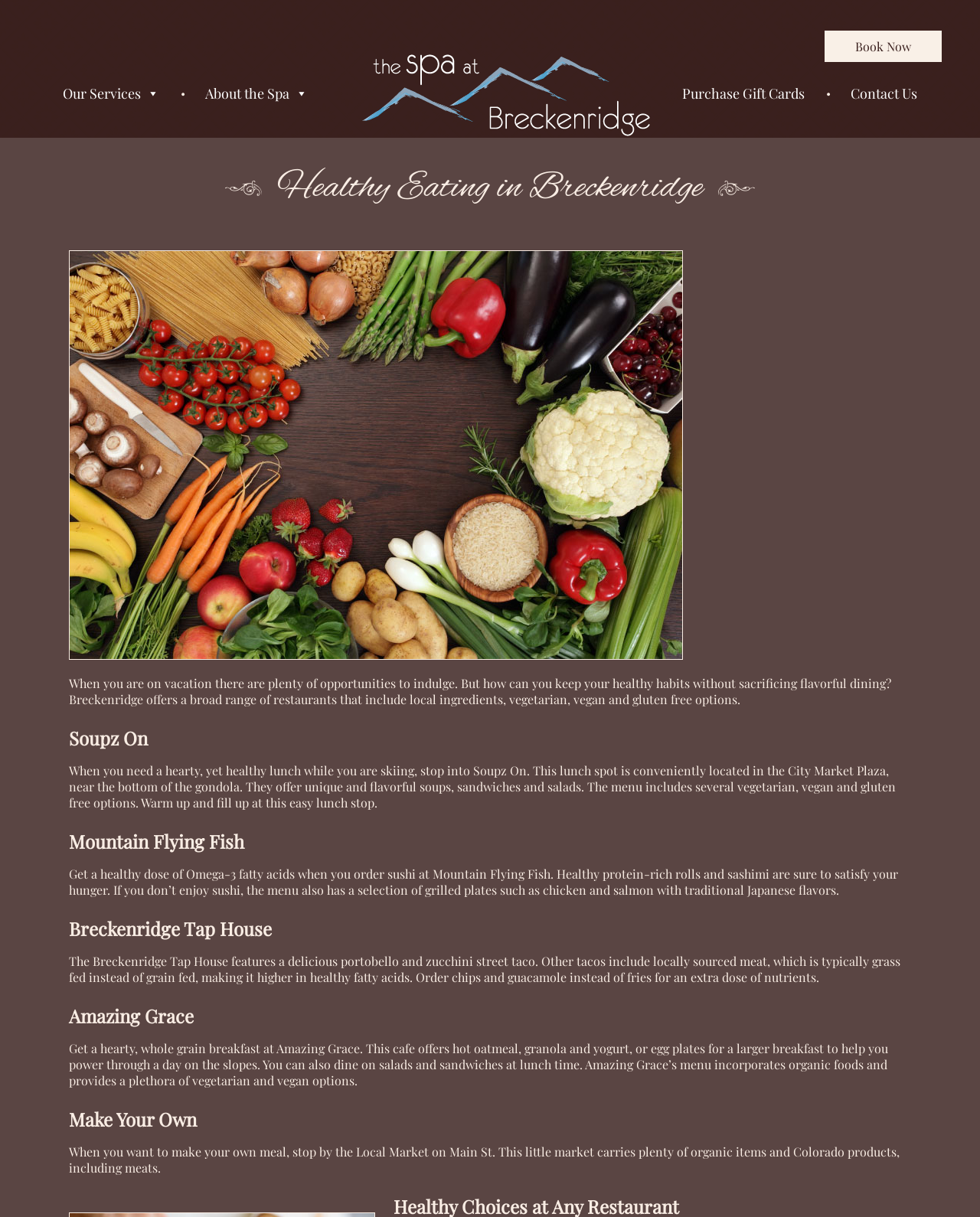What type of content is presented on this webpage?
Ensure your answer is thorough and detailed.

Based on the webpage structure and content, it appears to be a collection of articles or blog posts, each with a heading, image, and descriptive text.